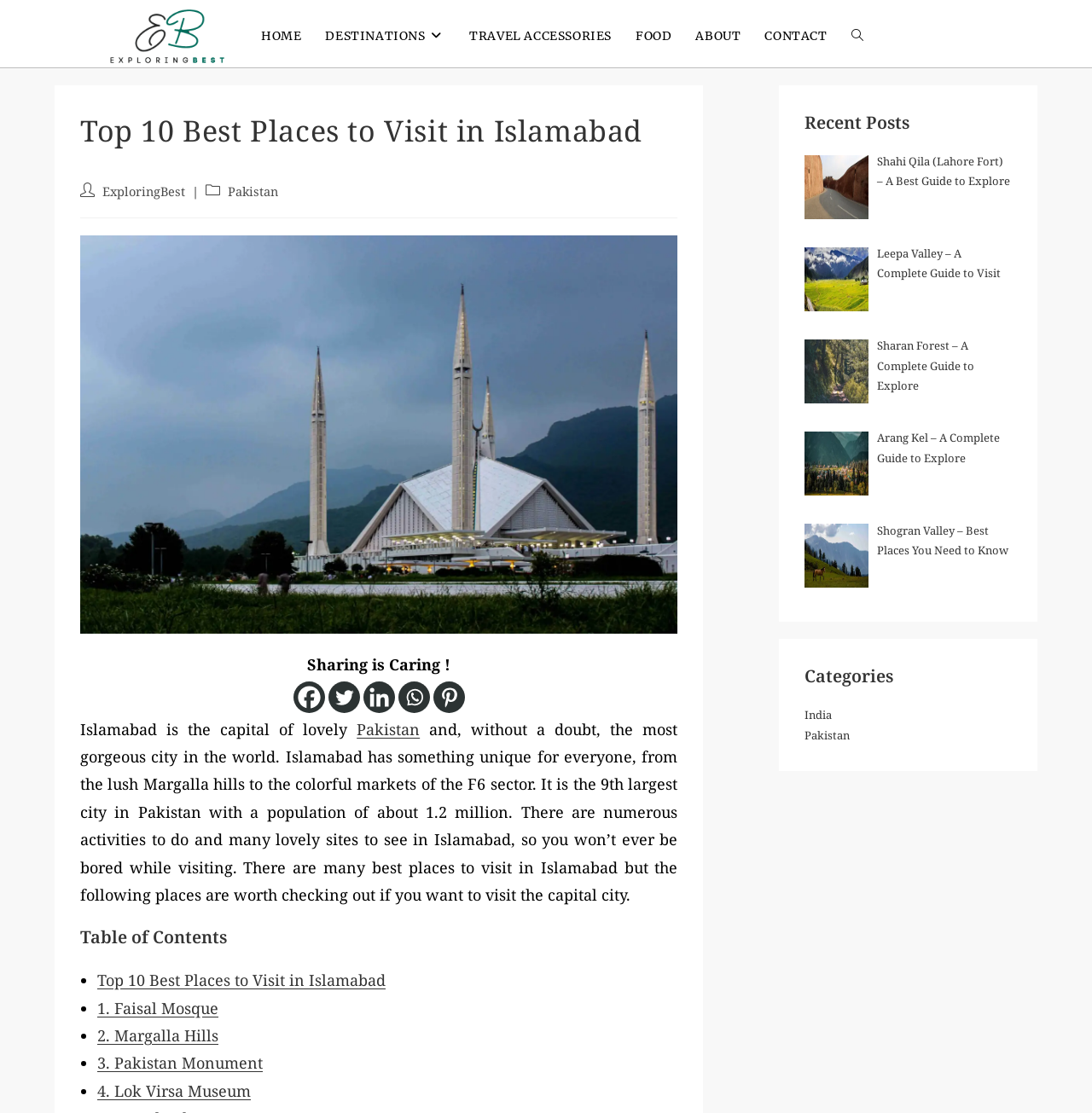Specify the bounding box coordinates of the region I need to click to perform the following instruction: "Click on the link to explore the best places in Islamabad". The coordinates must be four float numbers in the range of 0 to 1, i.e., [left, top, right, bottom].

[0.094, 0.164, 0.17, 0.179]